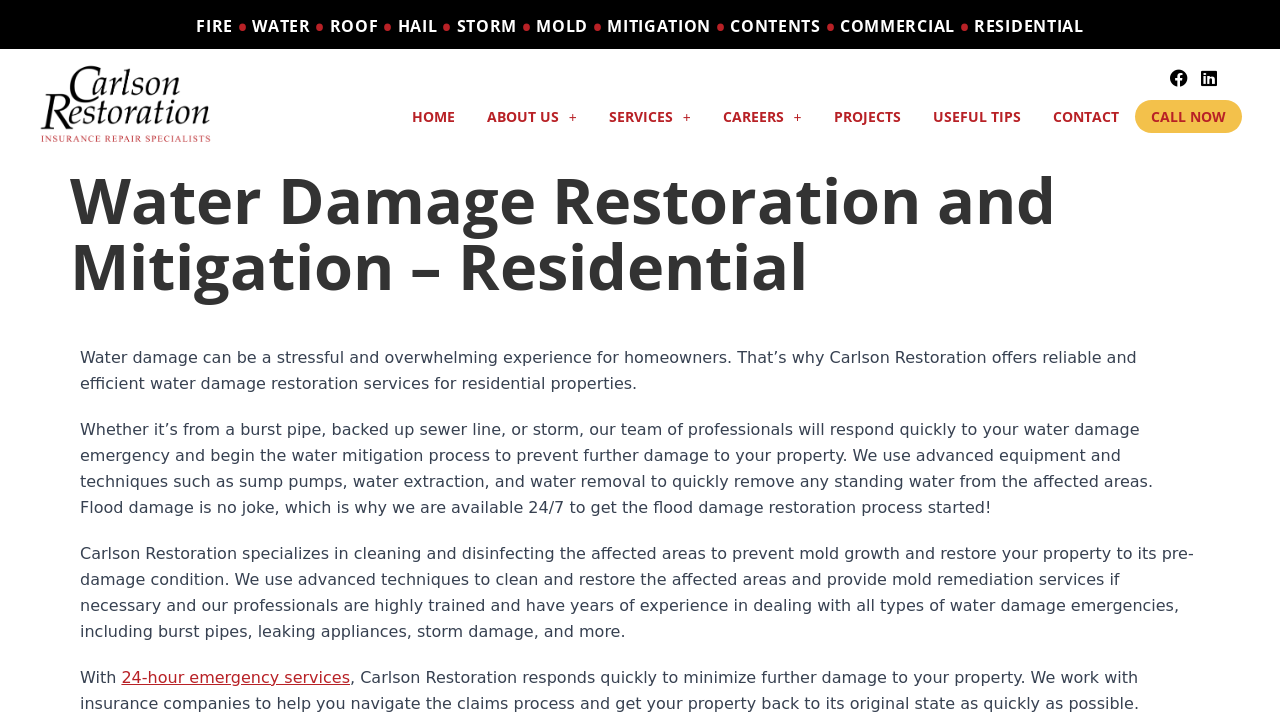Illustrate the webpage with a detailed description.

The webpage is about water damage restoration and mitigation services for residential properties offered by Carlson Restoration. At the top of the page, there is a horizontal list of keywords related to restoration services, including "FIRE", "WATER", "ROOF", "HAIL", "STORM", "MOLD", "MITIGATION", "CONTENTS", "COMMERCIAL", and "RESIDENTIAL". 

Below the keywords, there are social media links to Facebook and LinkedIn on the right side, and a navigation menu with links to "HOME", "ABOUT US", "SERVICES", "CAREERS", "PROJECTS", "USEFUL TIPS", "CONTACT", and "CALL NOW" on the left side.

The main content of the page is divided into three sections. The first section has a heading "Water Damage Restoration and Mitigation – Residential" and a brief introduction to the services offered by Carlson Restoration, explaining that they provide reliable and efficient water damage restoration services for residential properties.

The second section describes the process of water damage restoration, including responding quickly to emergencies, using advanced equipment and techniques to remove standing water, and cleaning and disinfecting affected areas to prevent mold growth.

The third section highlights the benefits of Carlson Restoration's 24-hour emergency services, which can help minimize further damage to properties and navigate the insurance claims process.